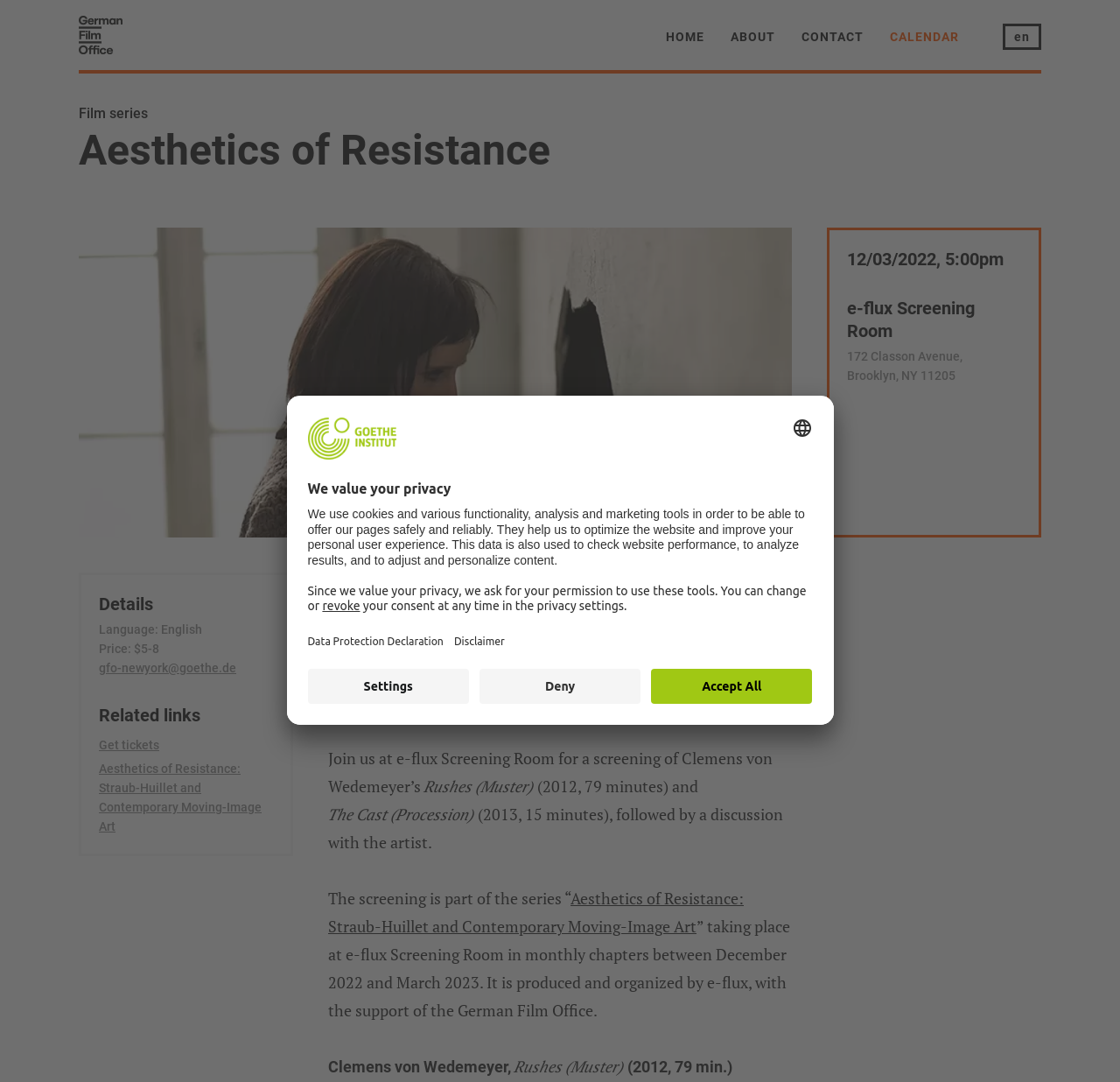Find the bounding box coordinates for the HTML element described in this sentence: "Get tickets". Provide the coordinates as four float numbers between 0 and 1, in the format [left, top, right, bottom].

[0.088, 0.68, 0.244, 0.698]